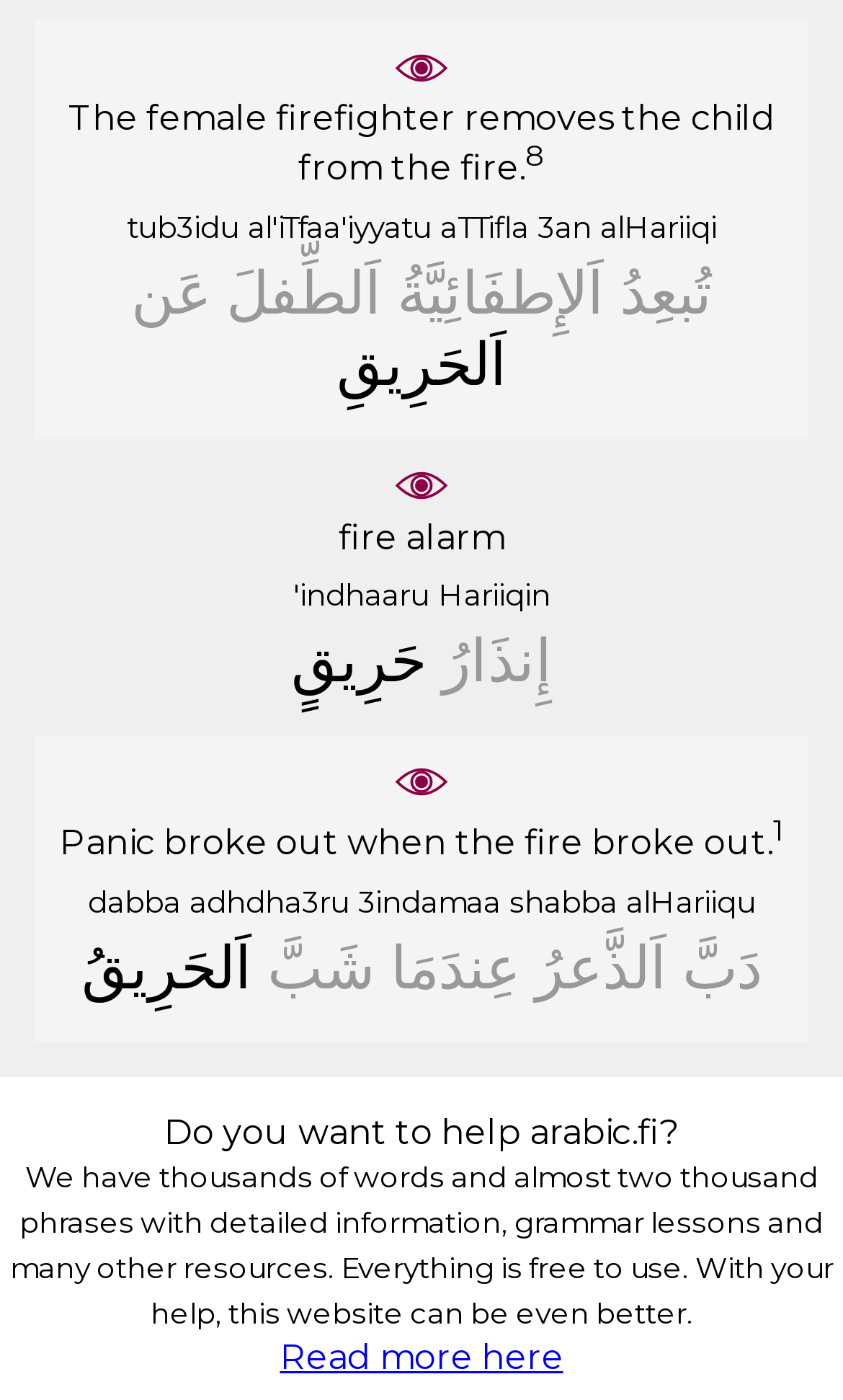Identify the bounding box coordinates of the clickable section necessary to follow the following instruction: "Click the link 'tub3idu'". The coordinates should be presented as four float numbers from 0 to 1, i.e., [left, top, right, bottom].

[0.15, 0.15, 0.283, 0.174]